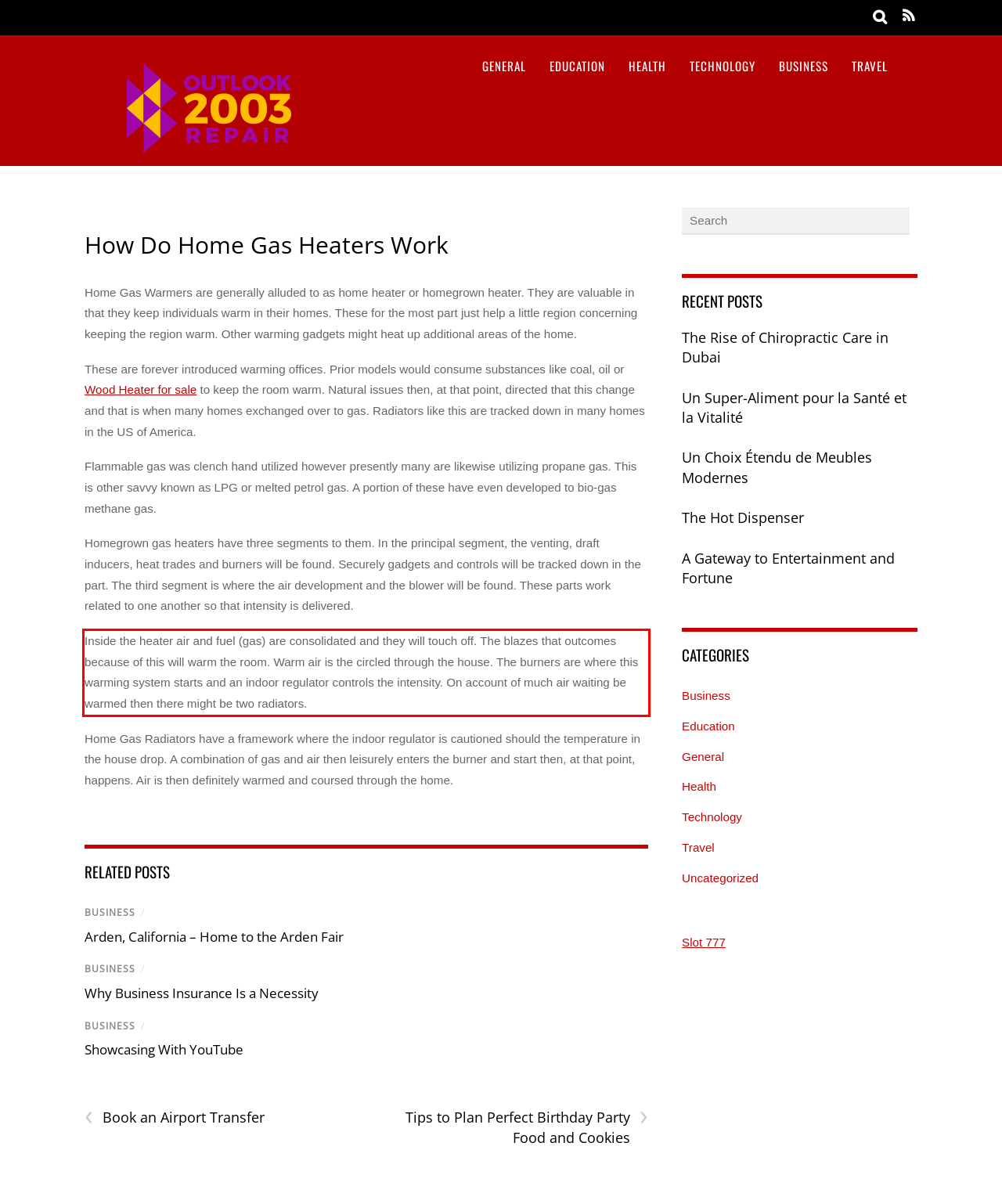Review the screenshot of the webpage and recognize the text inside the red rectangle bounding box. Provide the extracted text content.

Inside the heater air and fuel (gas) are consolidated and they will touch off. The blazes that outcomes because of this will warm the room. Warm air is the circled through the house. The burners are where this warming system starts and an indoor regulator controls the intensity. On account of much air waiting be warmed then there might be two radiators.